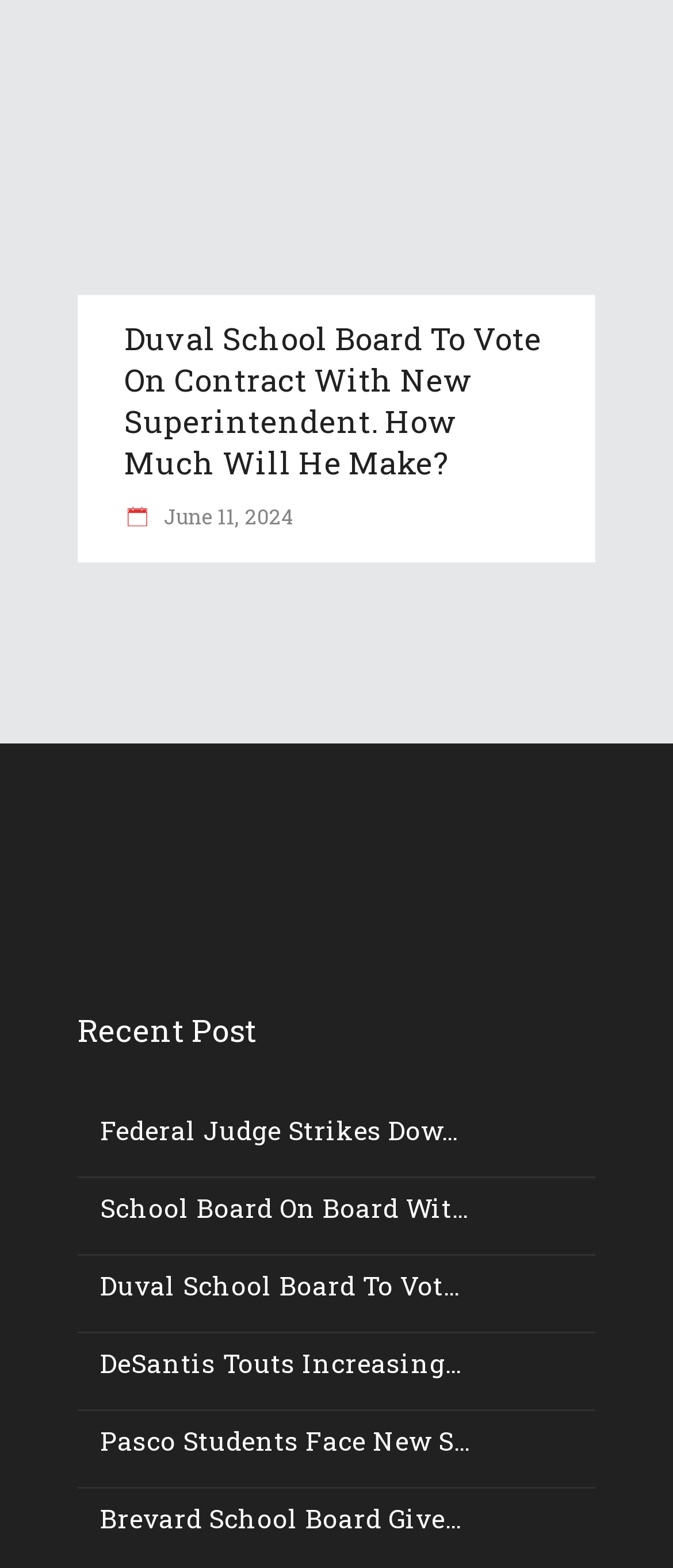Use the information in the screenshot to answer the question comprehensively: What is the topic of the first news article?

I looked at the first LayoutTable element and found the heading element with the text 'Duval School Board To Vote On Contract With New Superintendent. How Much Will He Make?' which indicates the topic of the first news article is related to the Duval School Board.